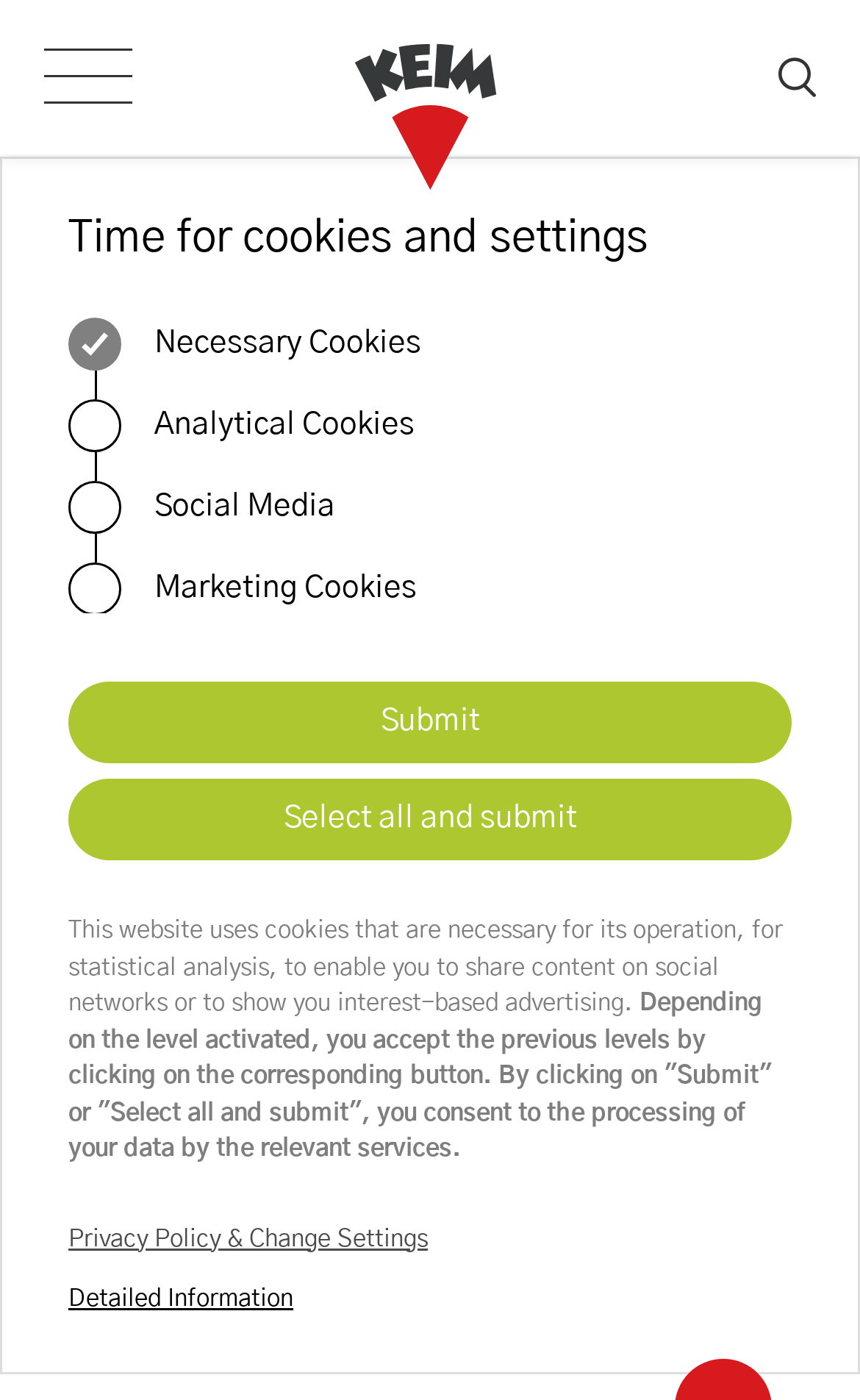What is the purpose of the buttons?
Refer to the image and offer an in-depth and detailed answer to the question.

I inferred the purpose of the buttons by reading the surrounding text, which explains that the website uses cookies and provides options to select the types of cookies to accept. The buttons are labeled 'Necessary Cookies', 'Analytical Cookies', 'Social Media', and 'Marketing Cookies', which suggests that they are used to select cookie settings.